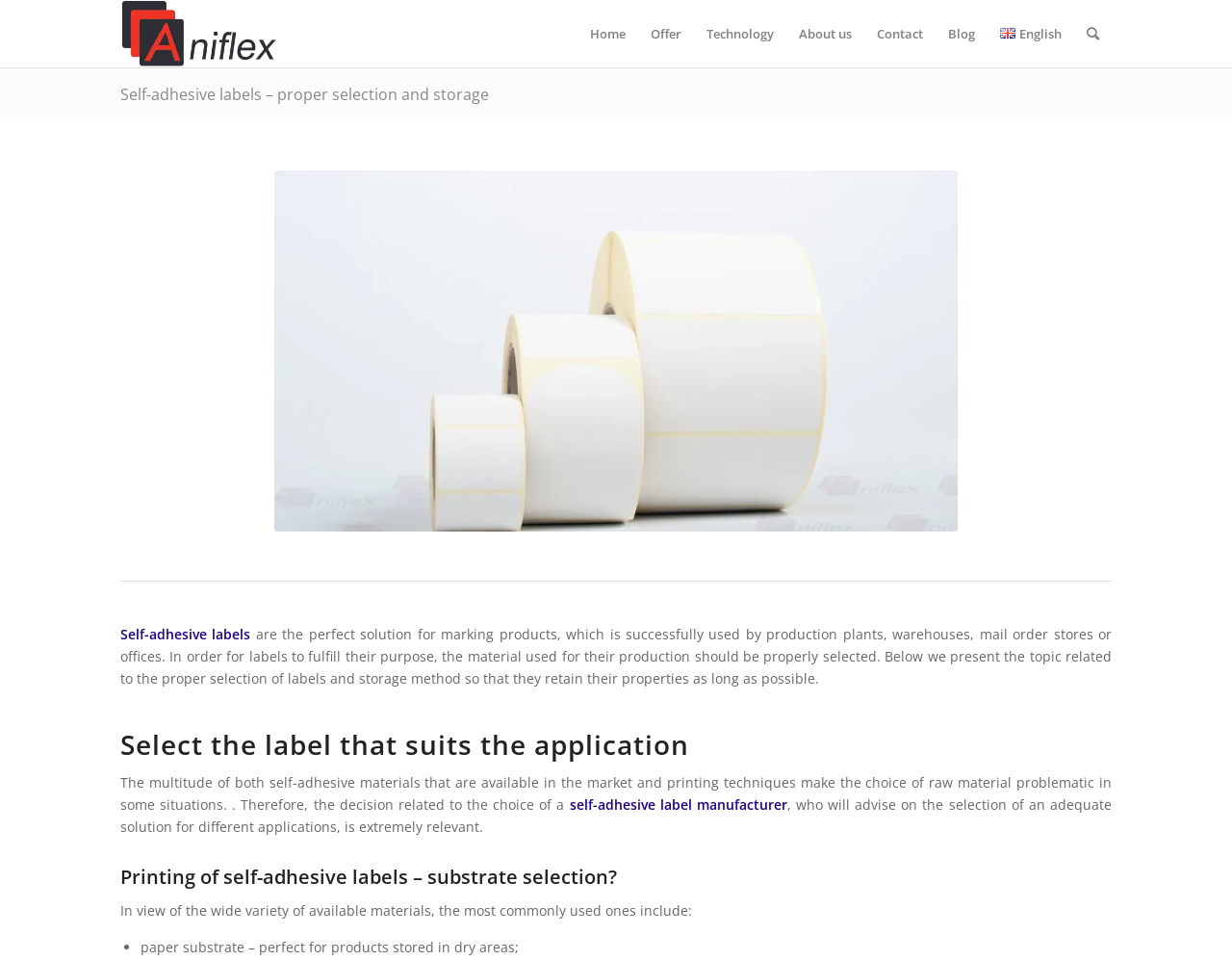How many menu items are there?
Based on the image content, provide your answer in one word or a short phrase.

8